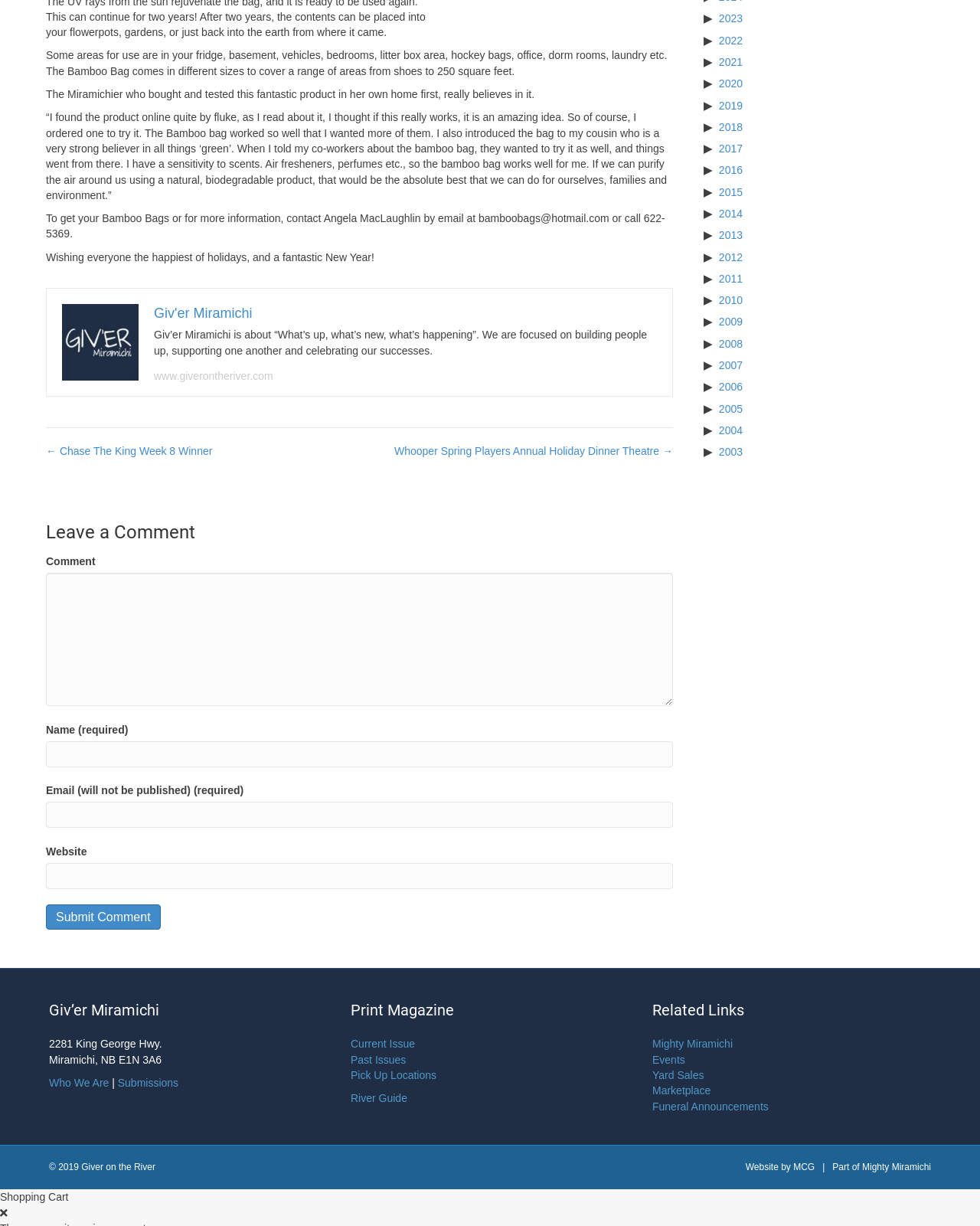Identify the bounding box coordinates for the region to click in order to carry out this instruction: "Inquire about photography services". Provide the coordinates using four float numbers between 0 and 1, formatted as [left, top, right, bottom].

None